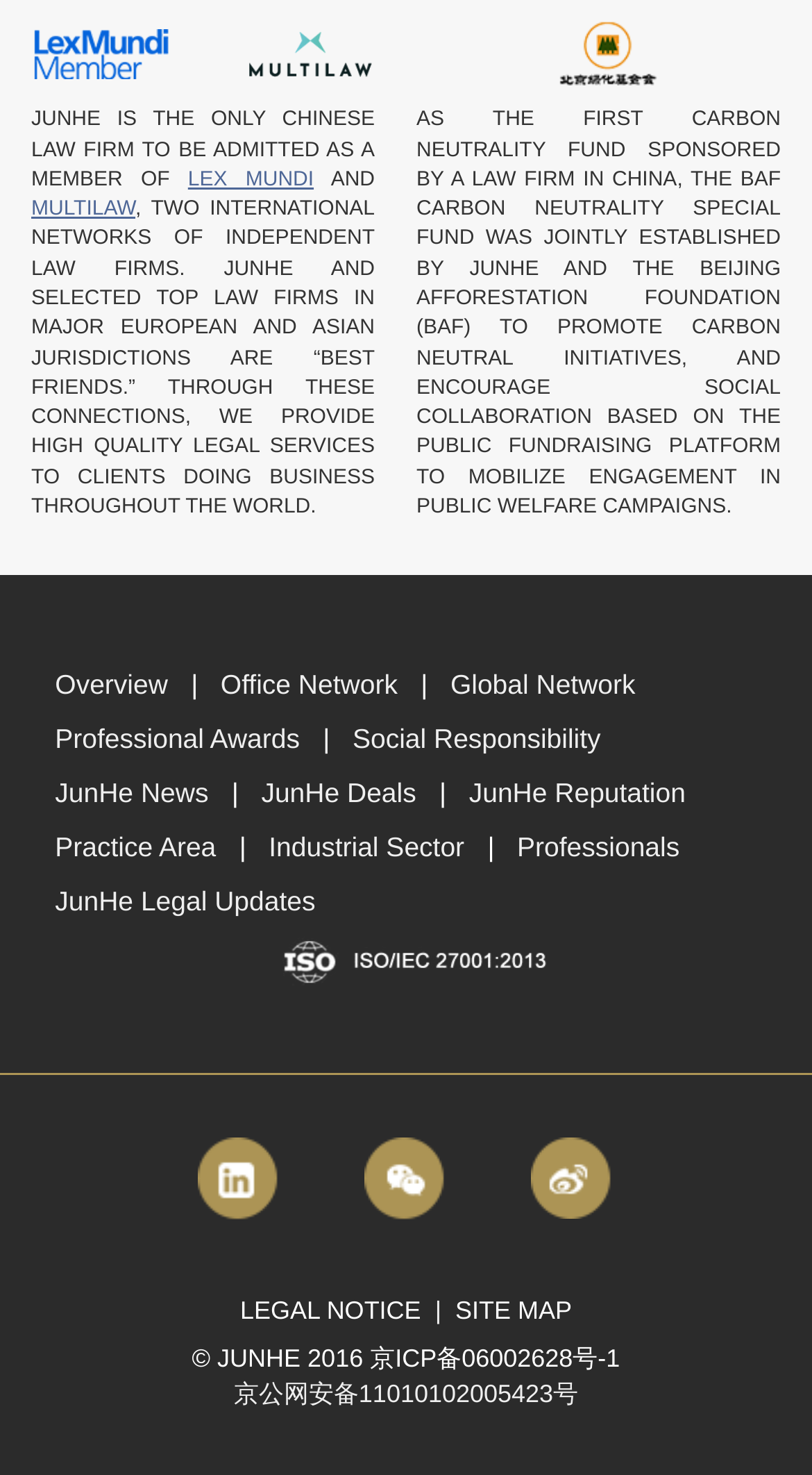Give a short answer to this question using one word or a phrase:
What is the purpose of the BAF Carbon Neutrality Special Fund?

Promote carbon neutrality initiatives